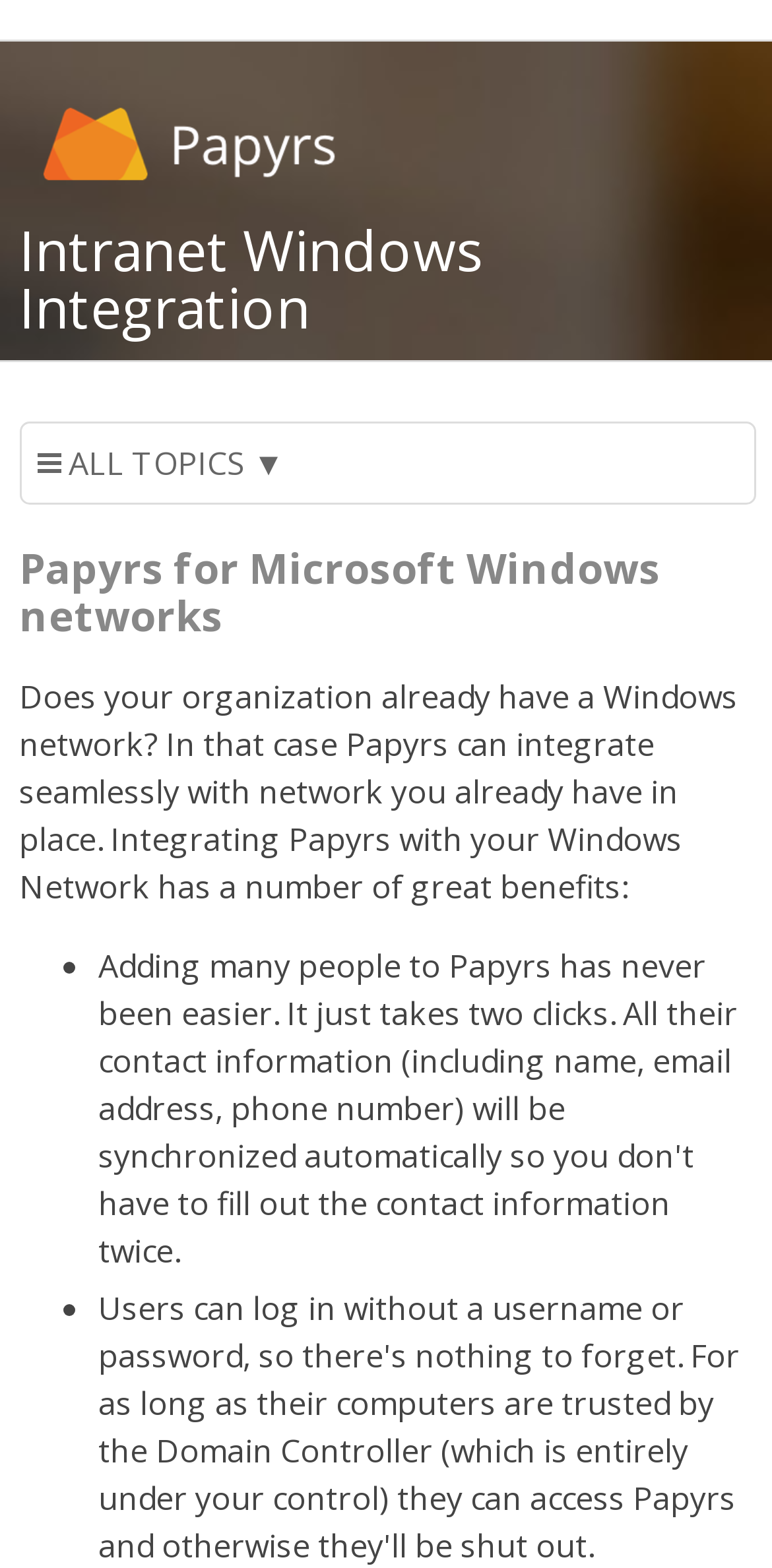What is the purpose of integrating Papyrs with a Windows Network?
Answer the question in as much detail as possible.

The static text element with the content 'Integrating Papyrs with your Windows Network has a number of great benefits:' and bounding box coordinates [0.025, 0.431, 0.956, 0.58] suggests that the purpose of integrating Papyrs with a Windows Network is to achieve certain benefits.